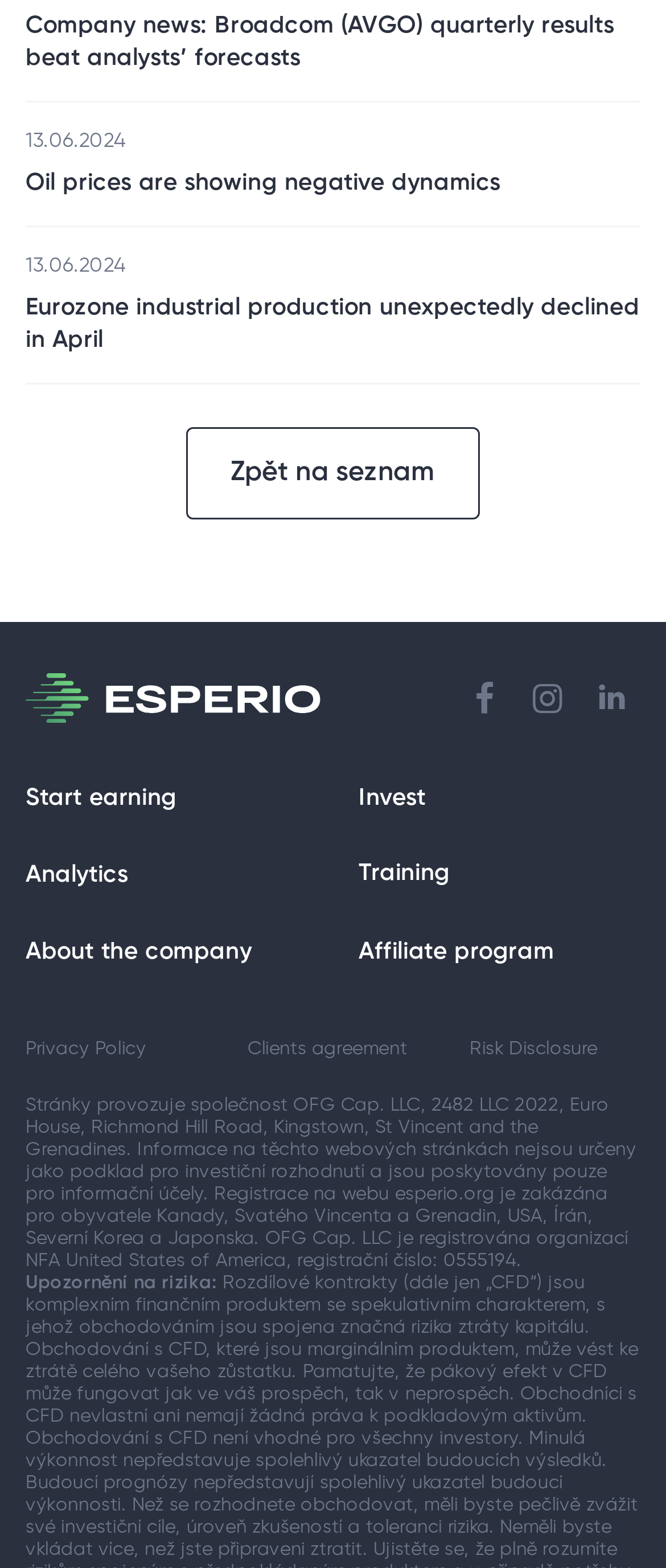Specify the bounding box coordinates of the element's area that should be clicked to execute the given instruction: "Start earning". The coordinates should be four float numbers between 0 and 1, i.e., [left, top, right, bottom].

[0.038, 0.502, 0.266, 0.518]